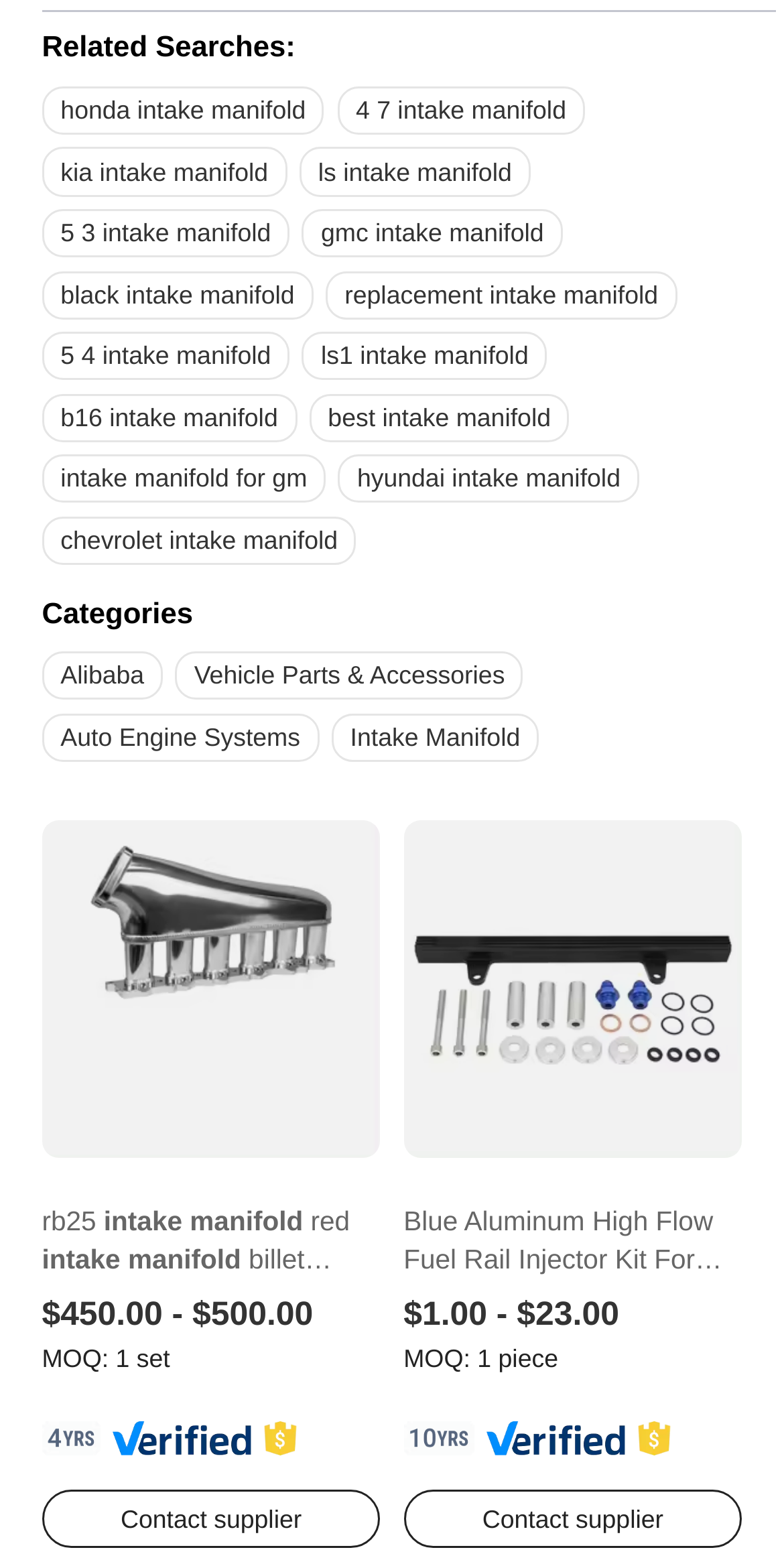Answer the question briefly using a single word or phrase: 
How many images are there on the webpage?

7